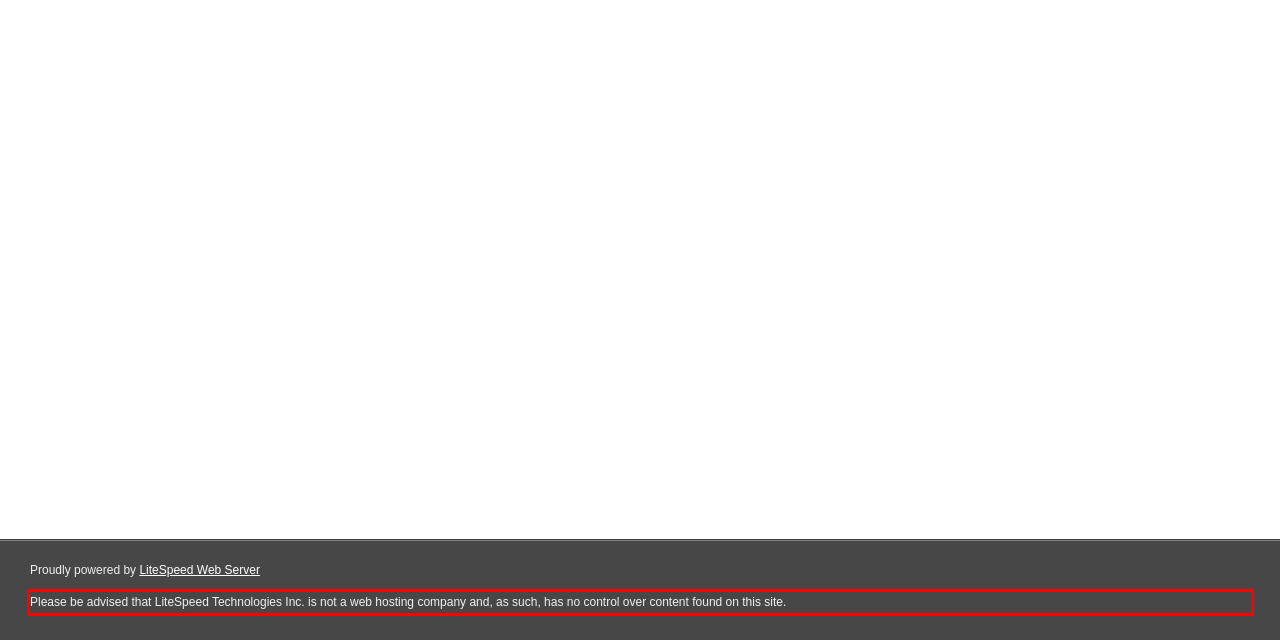There is a screenshot of a webpage with a red bounding box around a UI element. Please use OCR to extract the text within the red bounding box.

Please be advised that LiteSpeed Technologies Inc. is not a web hosting company and, as such, has no control over content found on this site.